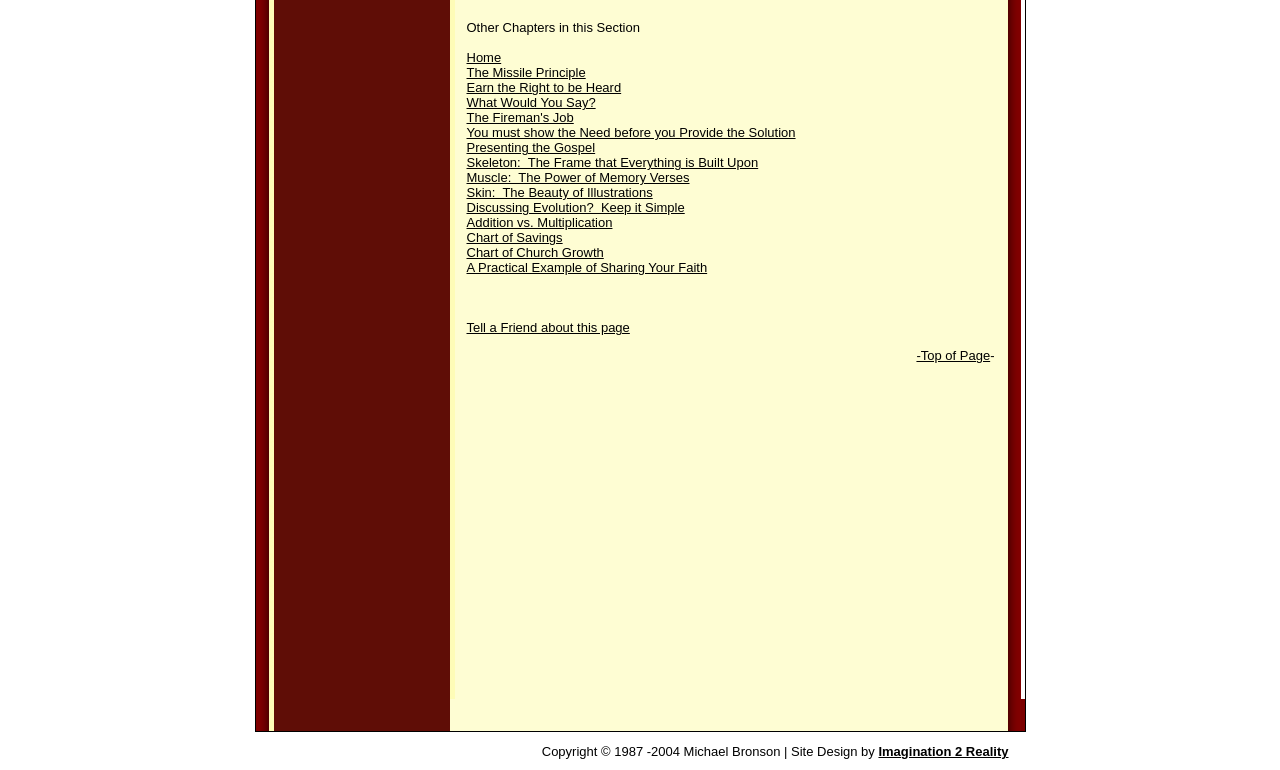Please find the bounding box coordinates of the element that you should click to achieve the following instruction: "Click on 'Tell a Friend about this page'". The coordinates should be presented as four float numbers between 0 and 1: [left, top, right, bottom].

[0.364, 0.416, 0.492, 0.436]